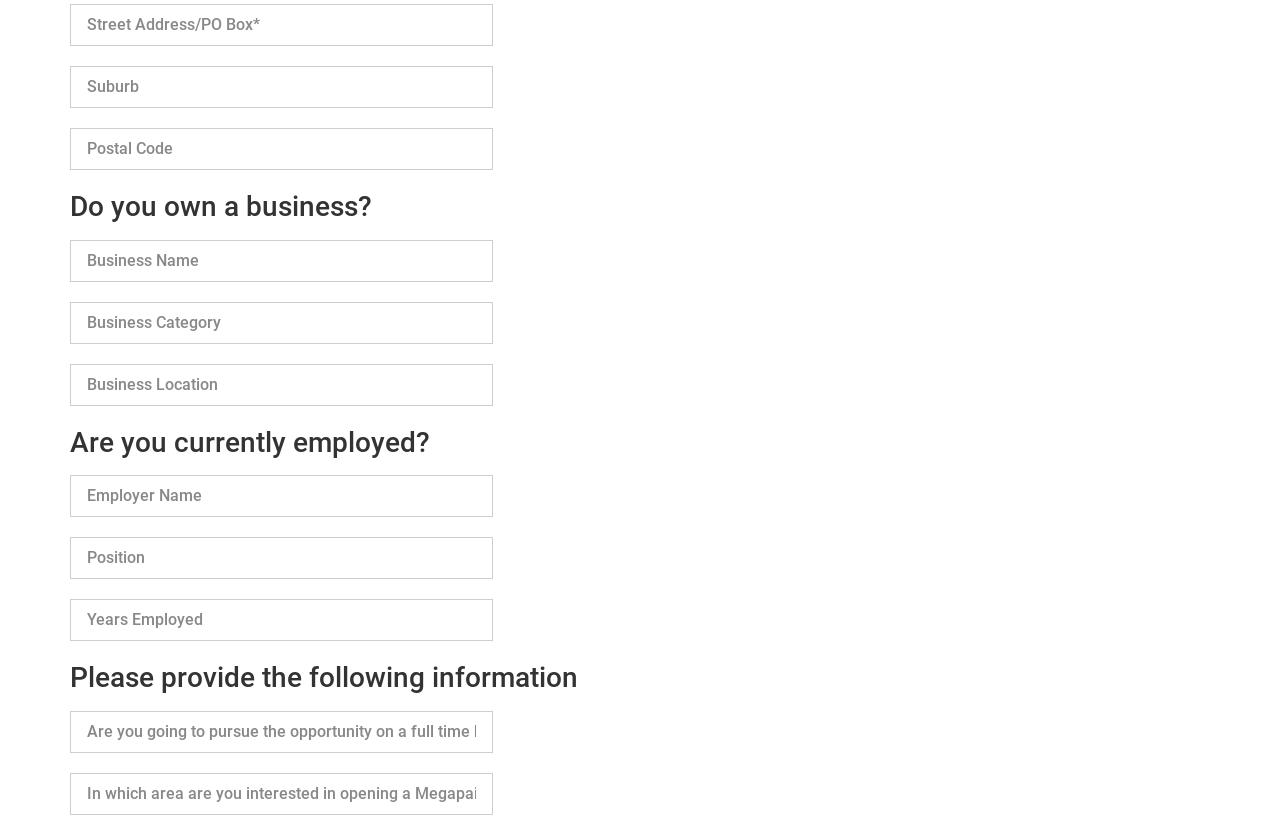What is the first required field? Using the information from the screenshot, answer with a single word or phrase.

Street Address/PO Box